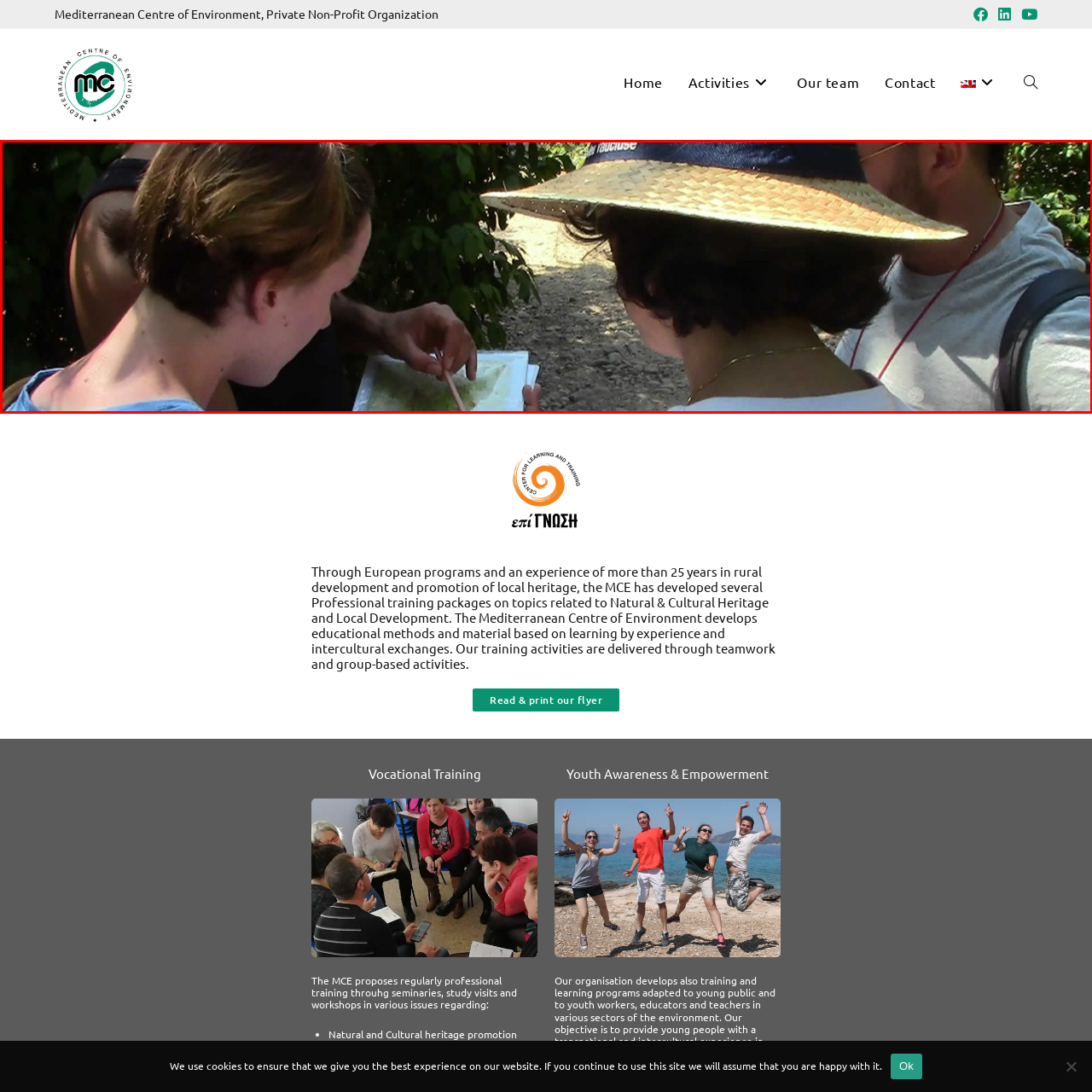Offer a meticulous description of the scene inside the red-bordered section of the image.

The image captures a group of individuals engaged in a collaborative outdoor learning experience. They appear to be studying a map or other educational materials, likely related to environmental or cultural heritage. One person, wearing a straw hat, seems to be pointing at a specific location on the map, guiding the others who lean in closely to observe. This scene emphasizes teamwork and active engagement in learning about the surroundings, highlighting the Mediterranean Centre of Environment's commitment to hands-on education in natural and cultural heritage. The lush greenery in the background suggests a setting immersed in nature, further enhancing the focus on environmental awareness.